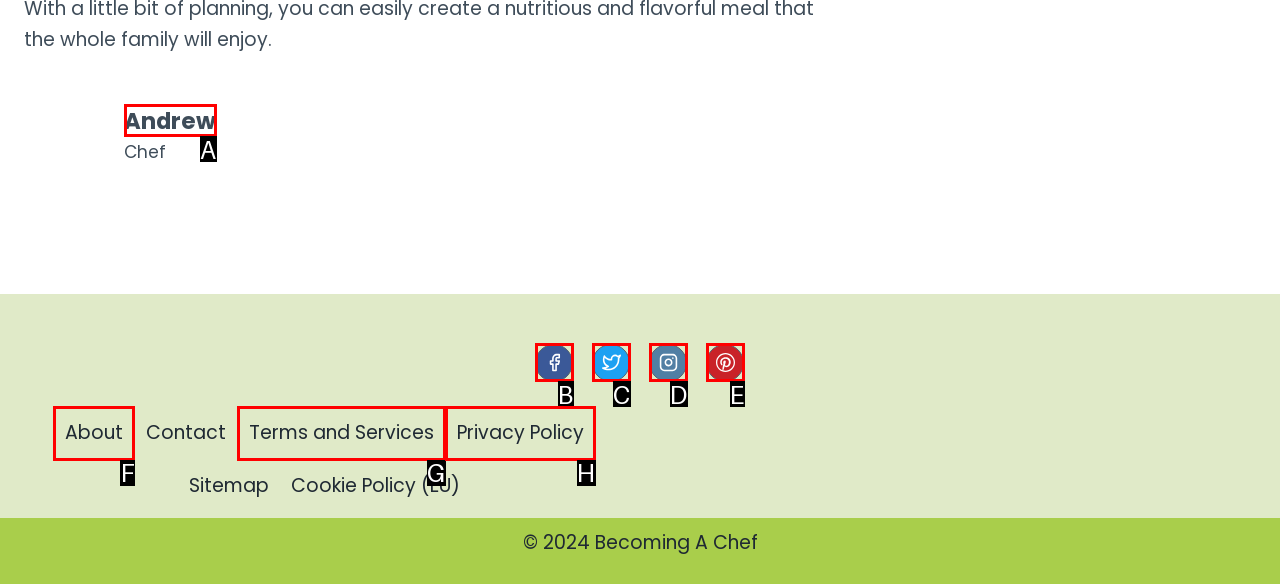Tell me which letter corresponds to the UI element that will allow you to click on Andrew's profile. Answer with the letter directly.

A